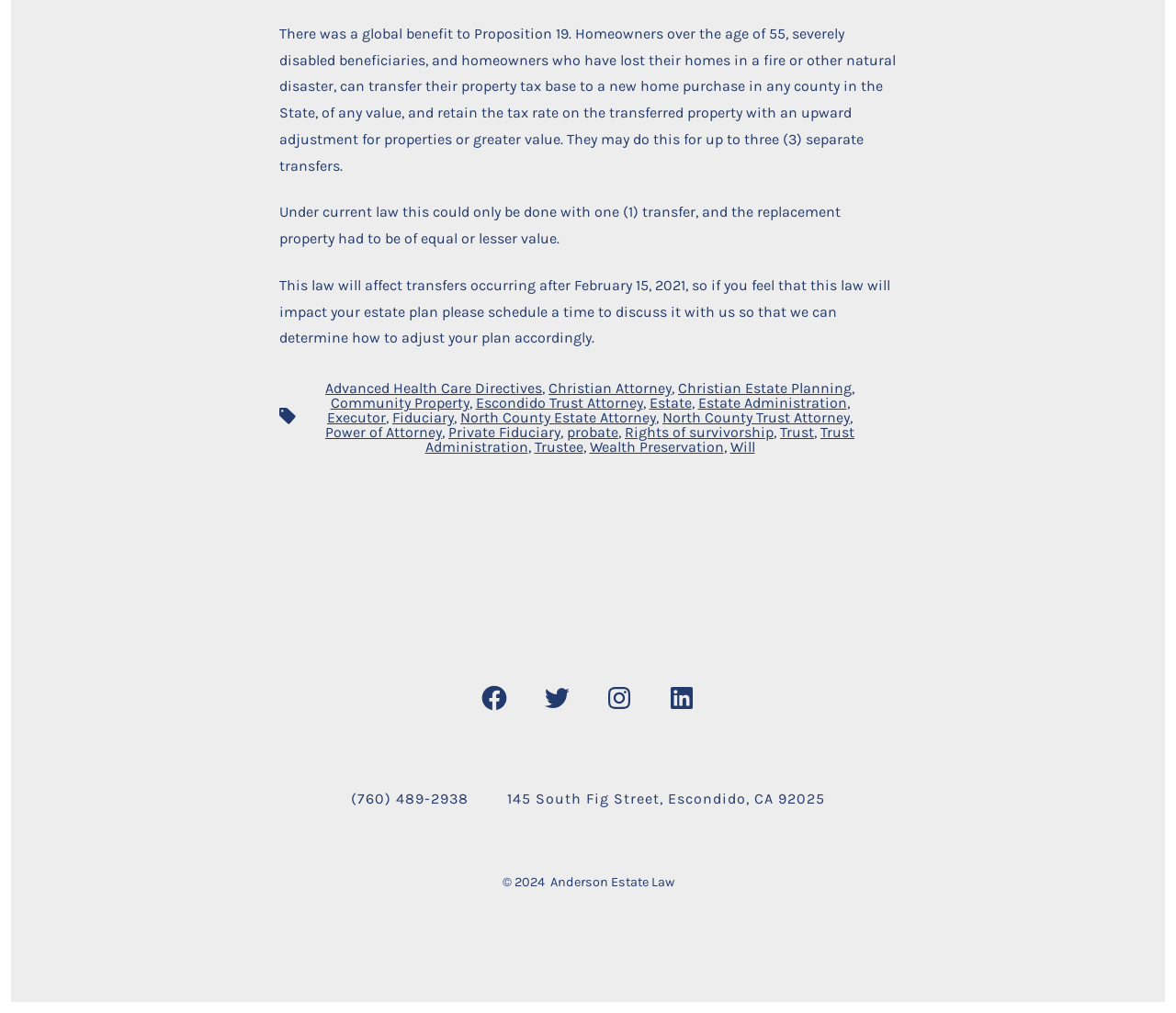Determine the bounding box coordinates of the clickable element to complete this instruction: "Click on the 'Advanced Health Care Directives' link". Provide the coordinates in the format of four float numbers between 0 and 1, [left, top, right, bottom].

[0.277, 0.375, 0.461, 0.392]